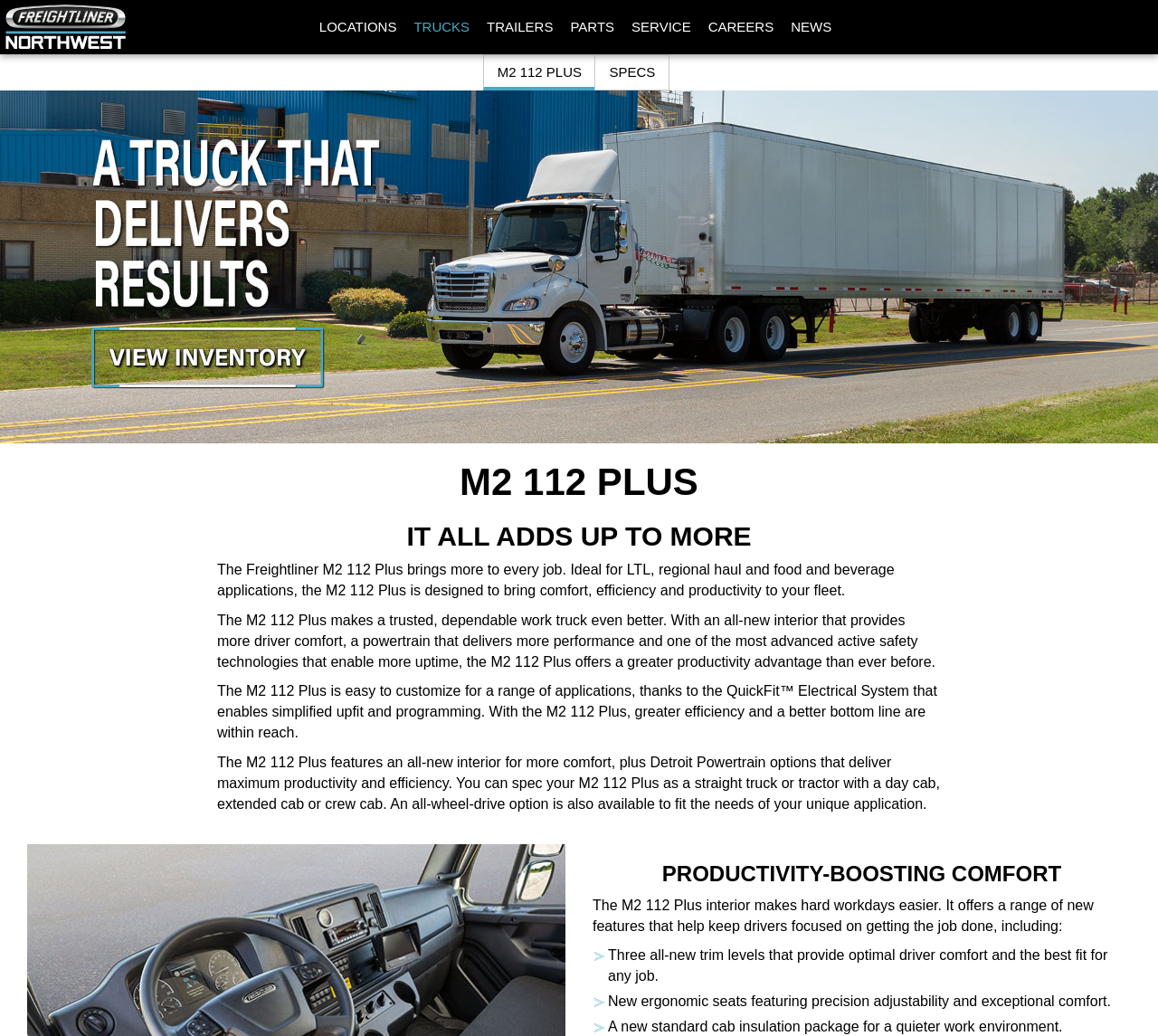Locate the bounding box coordinates of the UI element described by: "LOCATIONS". Provide the coordinates as four float numbers between 0 and 1, formatted as [left, top, right, bottom].

[0.269, 0.0, 0.35, 0.044]